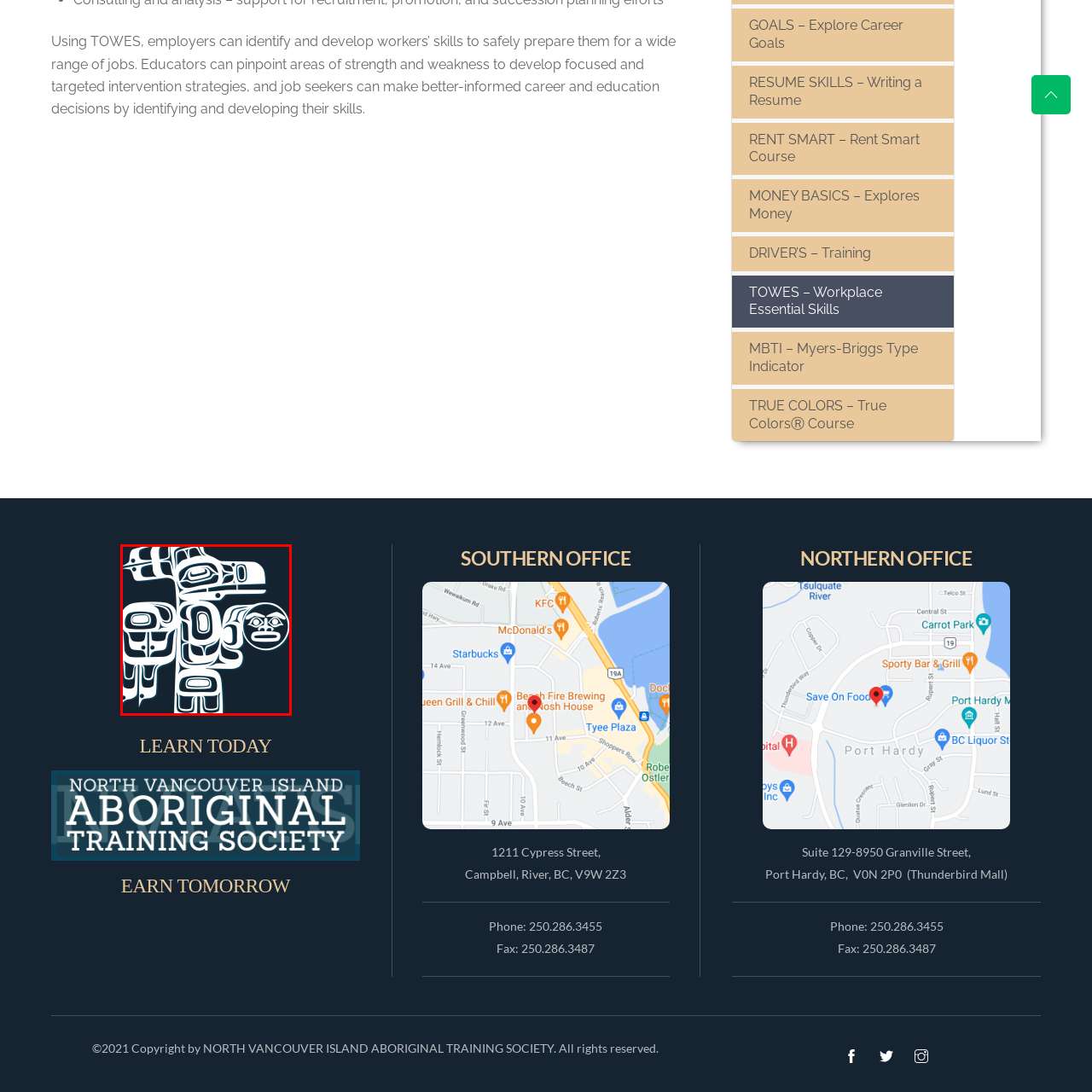Inspect the area enclosed by the red box and reply to the question using only one word or a short phrase: 
What does the logo represent?

NVIATS